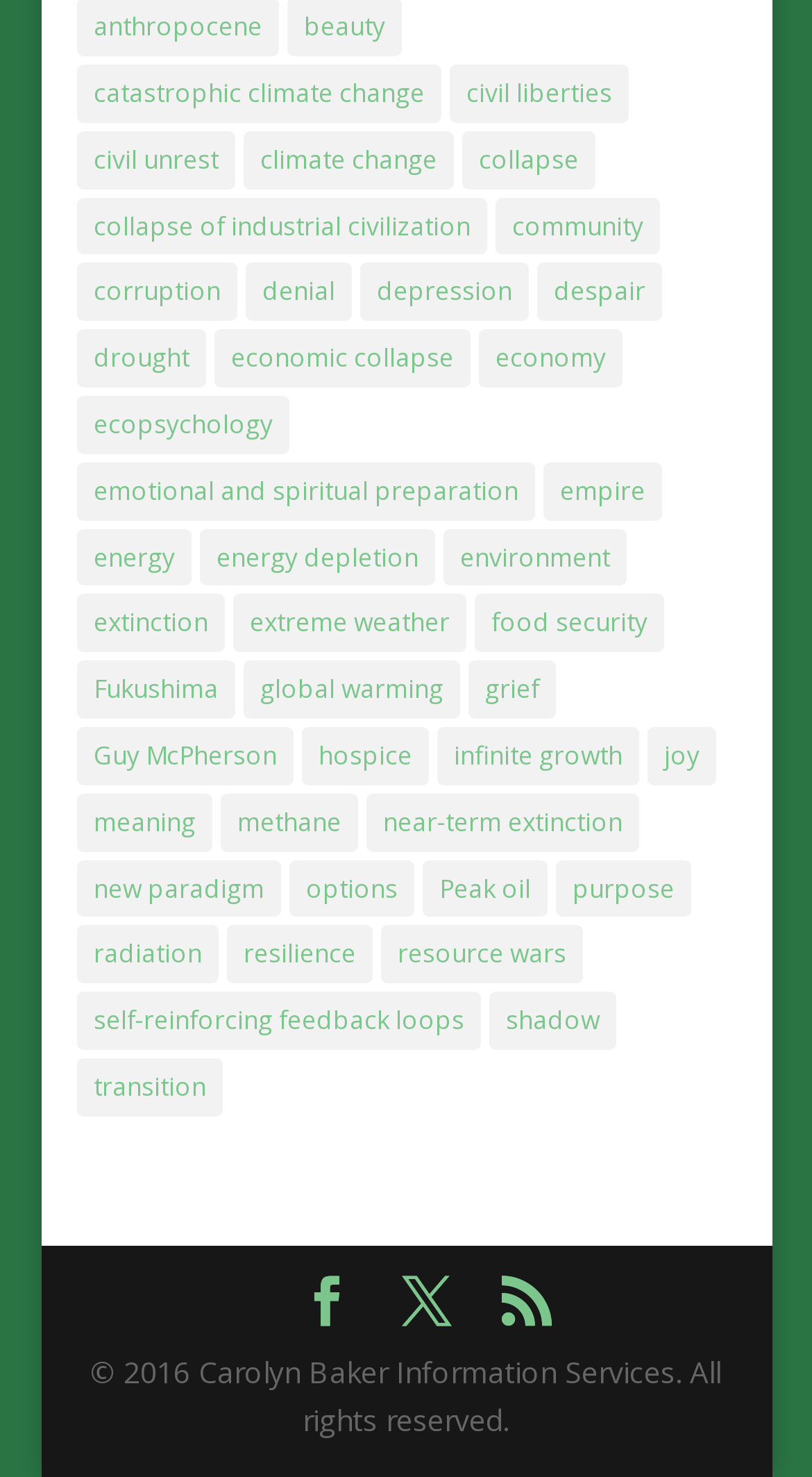Determine the bounding box coordinates of the clickable element necessary to fulfill the instruction: "View community". Provide the coordinates as four float numbers within the 0 to 1 range, i.e., [left, top, right, bottom].

[0.61, 0.133, 0.813, 0.173]